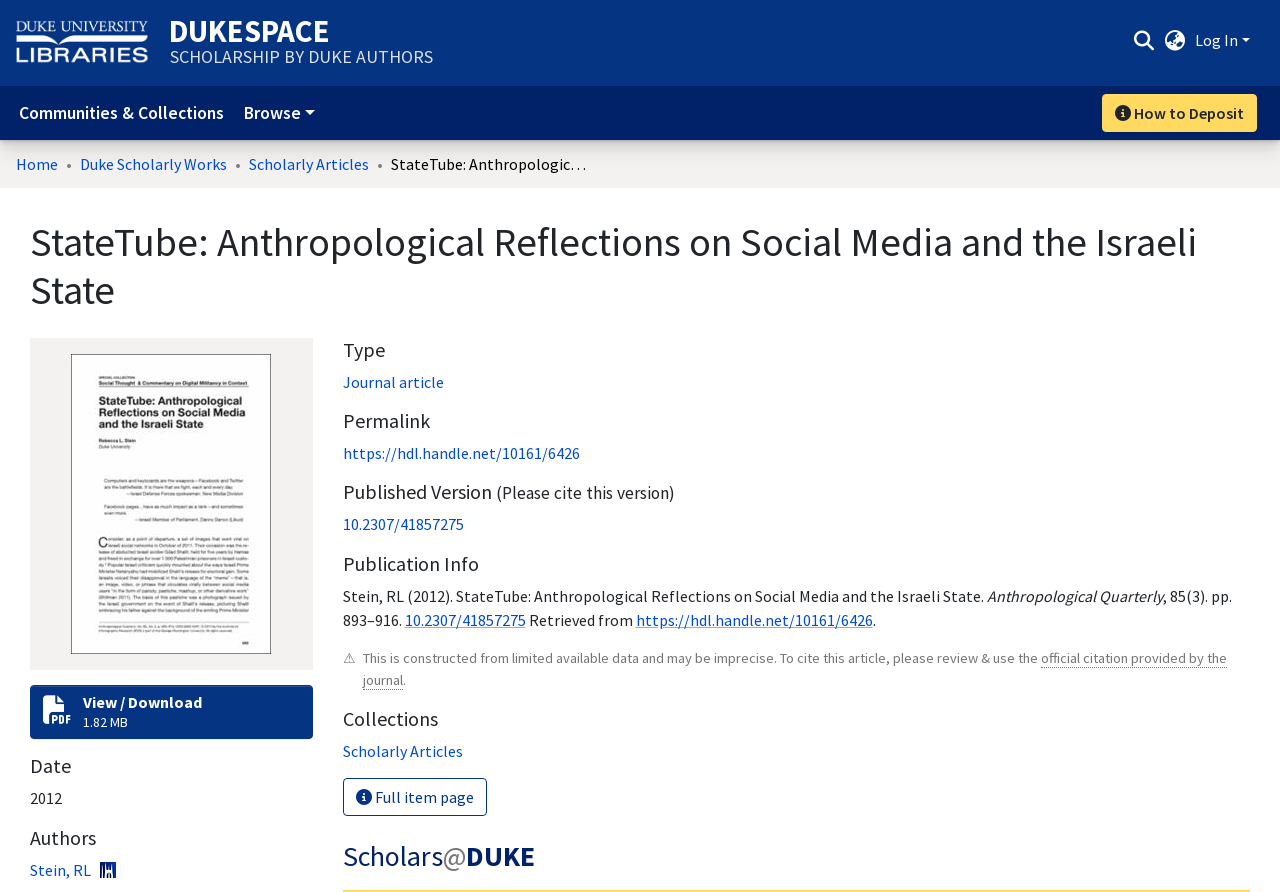Locate the bounding box coordinates of the clickable part needed for the task: "Search for a keyword".

[0.88, 0.022, 0.904, 0.065]